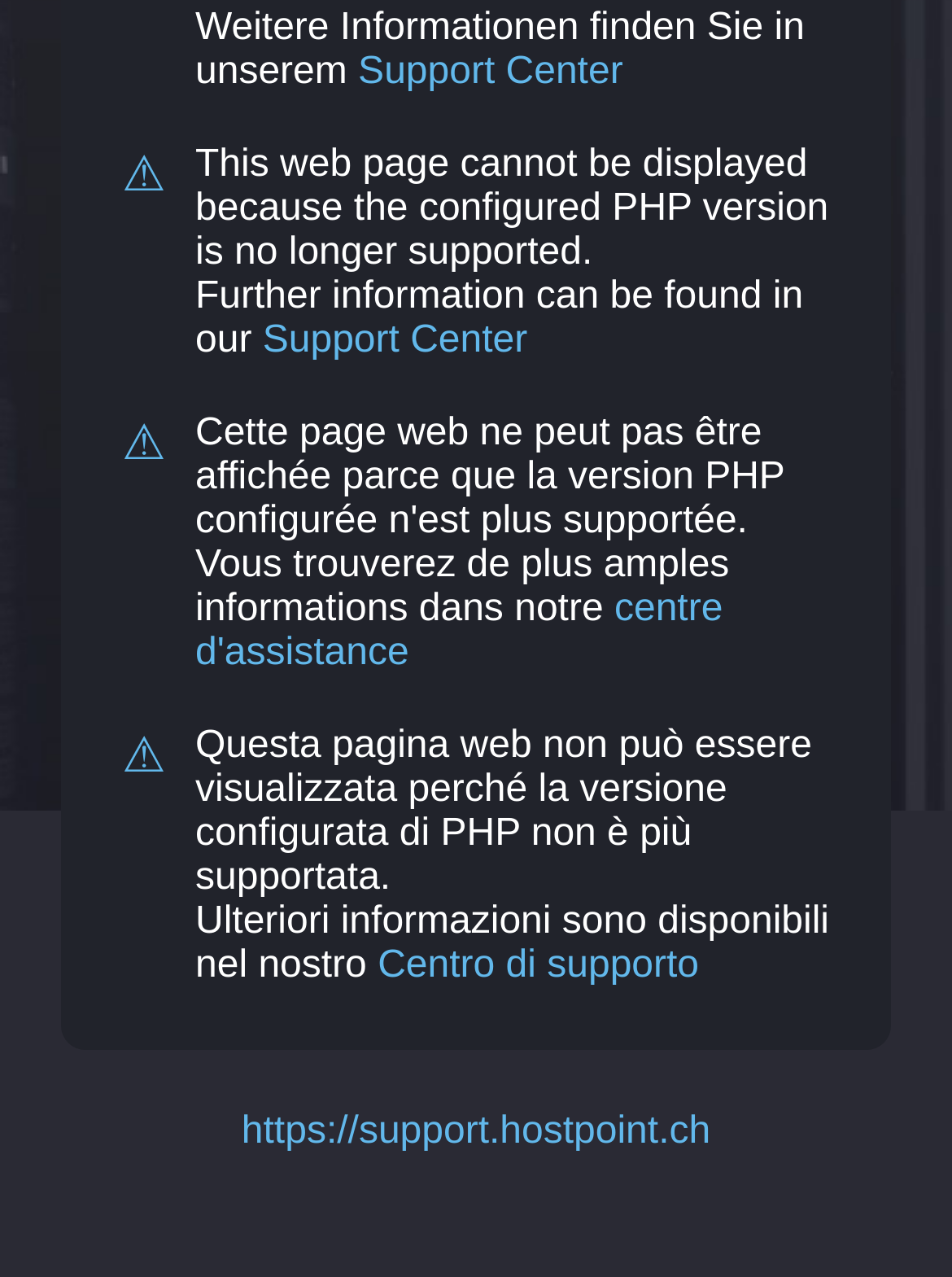Please determine the bounding box coordinates for the element with the description: "Support Center".

[0.276, 0.25, 0.554, 0.283]